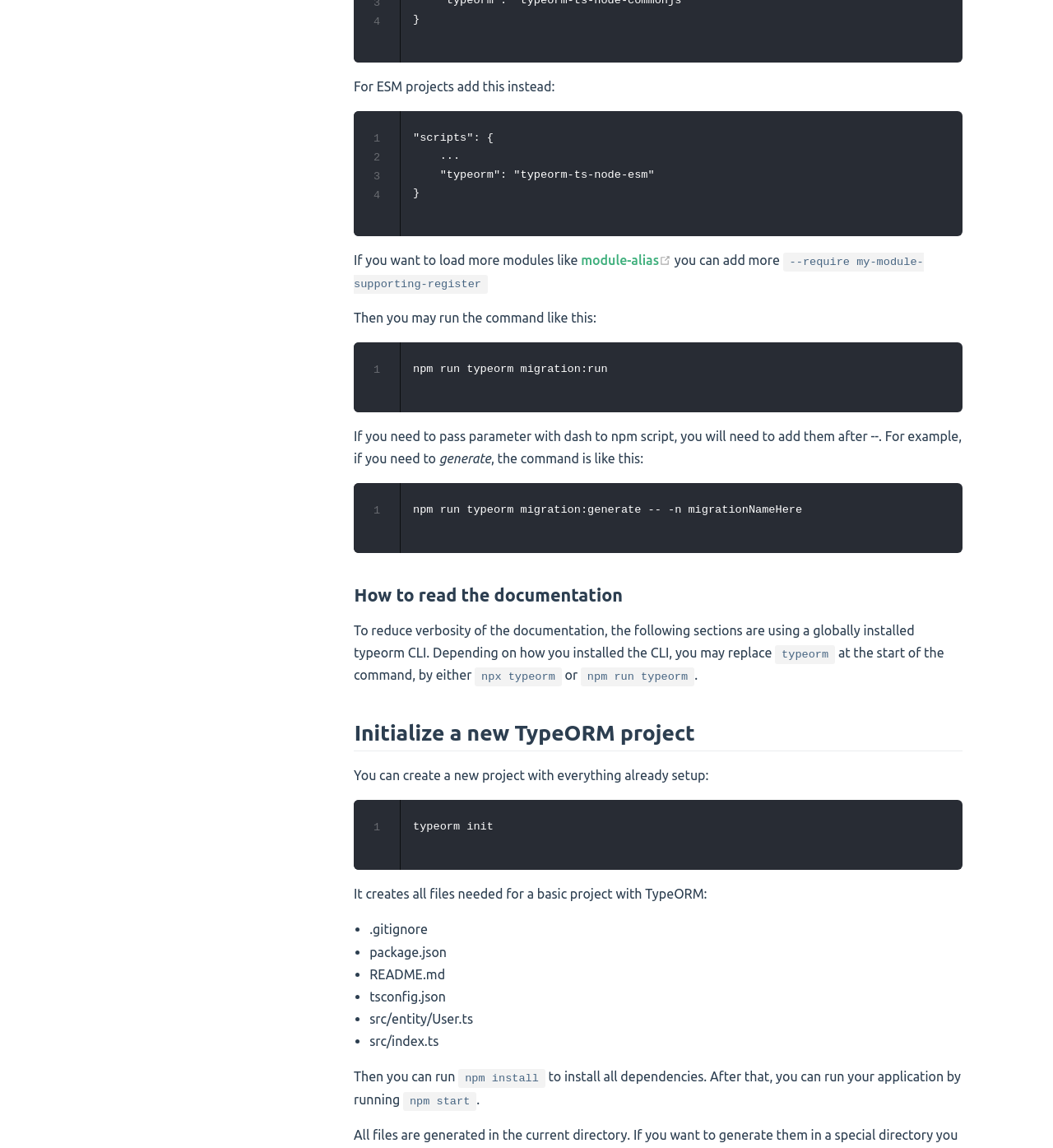Specify the bounding box coordinates of the element's area that should be clicked to execute the given instruction: "Click on 'Initialize a new TypeORM project'". The coordinates should be four float numbers between 0 and 1, i.e., [left, top, right, bottom].

[0.012, 0.735, 0.249, 0.756]